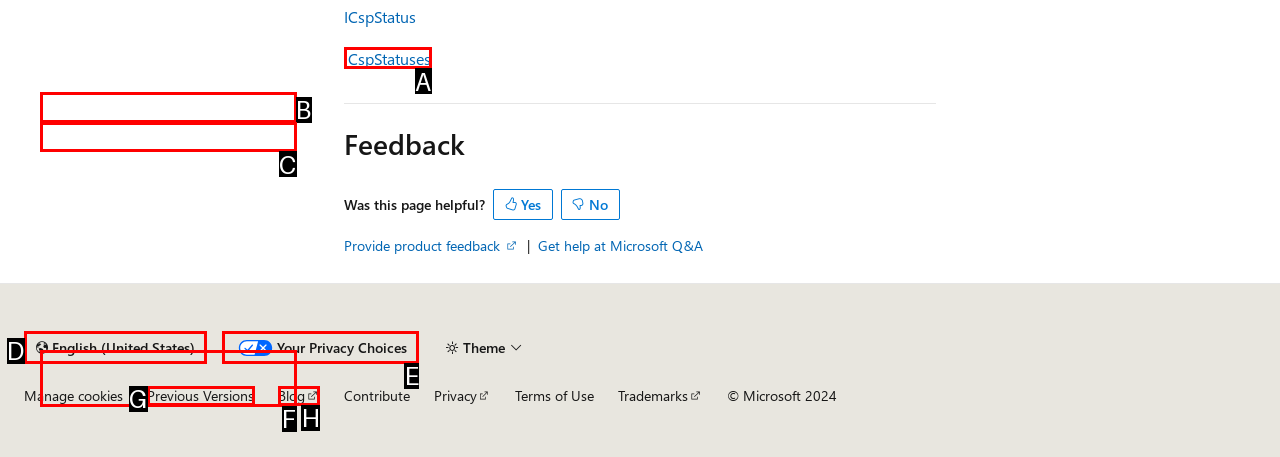Choose the letter that best represents the description: The Big Chandra Picture. Provide the letter as your response.

None